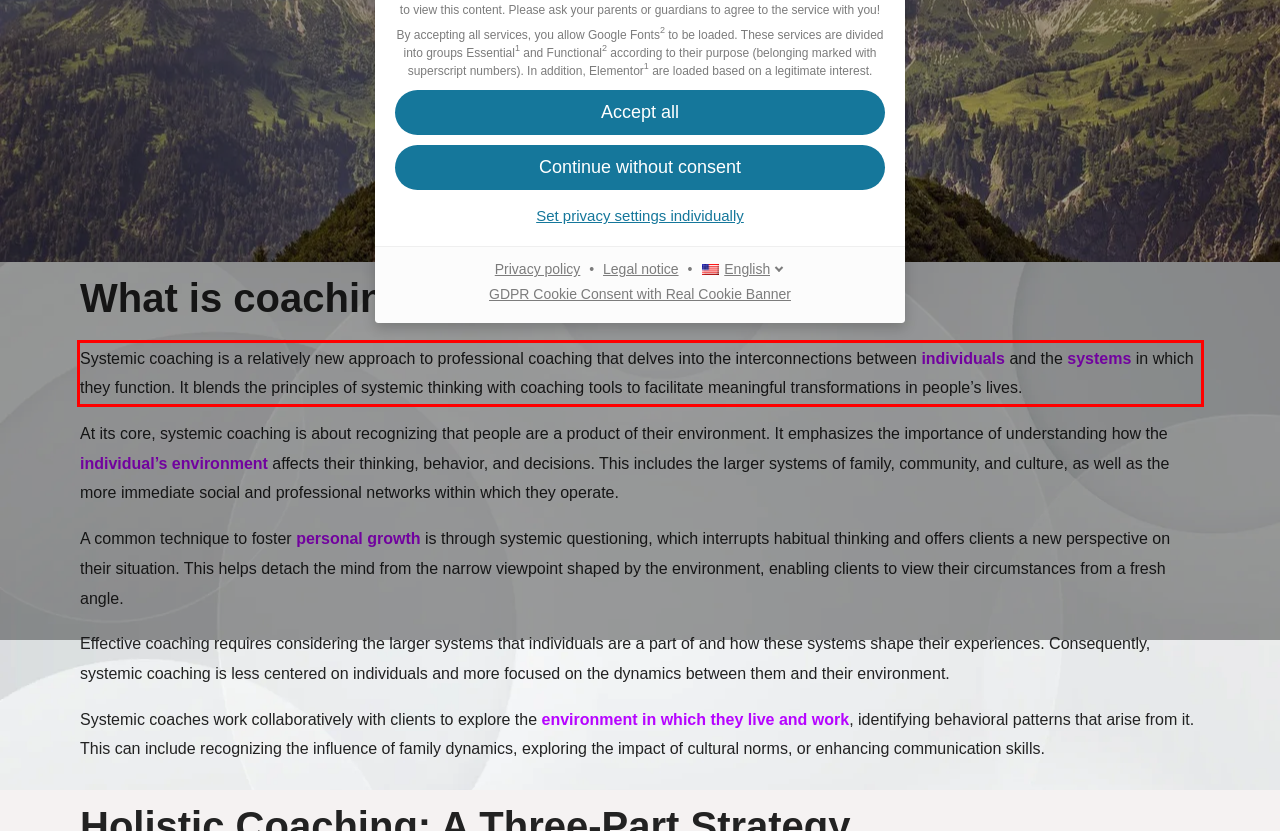Identify the red bounding box in the webpage screenshot and perform OCR to generate the text content enclosed.

Systemic coaching is a relatively new approach to professional coaching that delves into the interconnections between individuals and the systems in which they function. It blends the principles of systemic thinking with coaching tools to facilitate meaningful transformations in people’s lives.